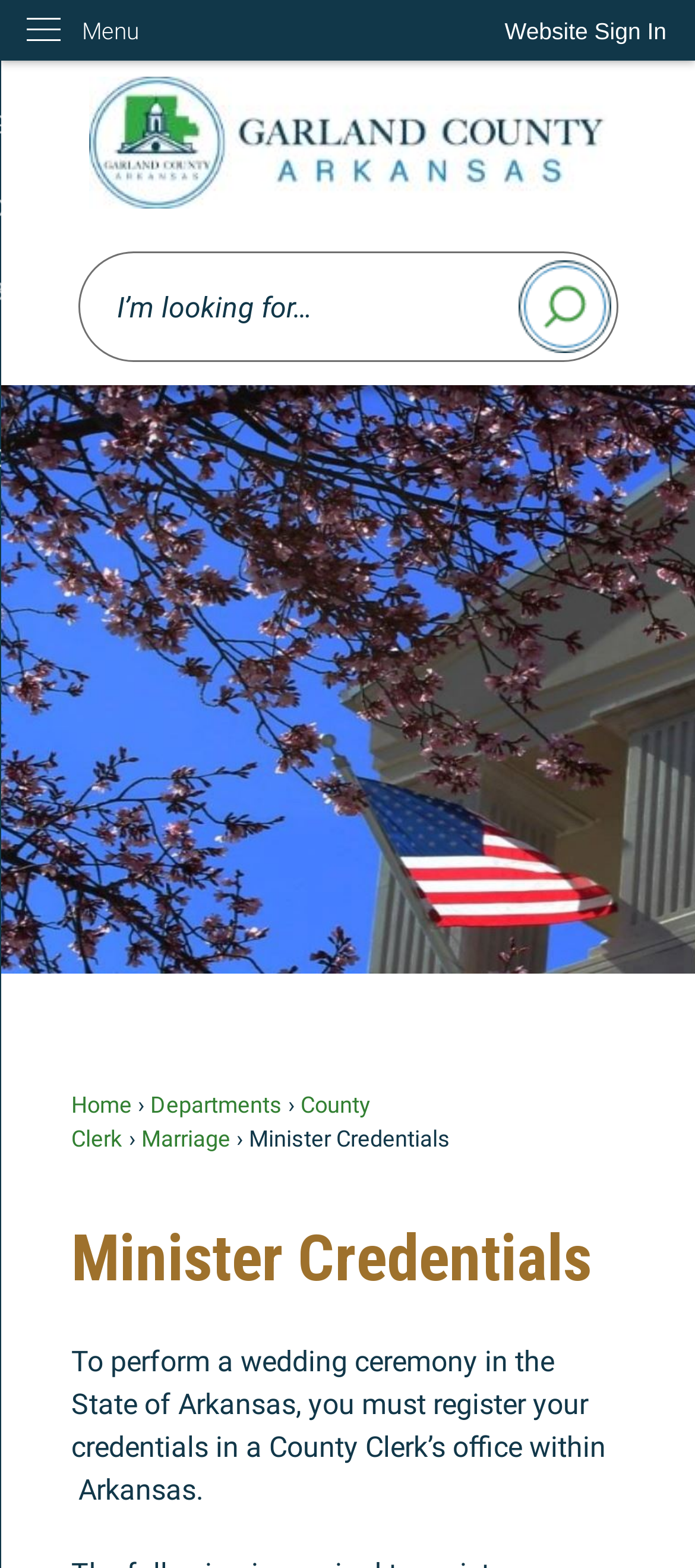What is required to register Minister Credentials?
Based on the content of the image, thoroughly explain and answer the question.

The webpage meta description mentions that a copy of Minister Certification or Minister License and a $5 filing fee are required to register Minister Credentials at the office in Garland County.